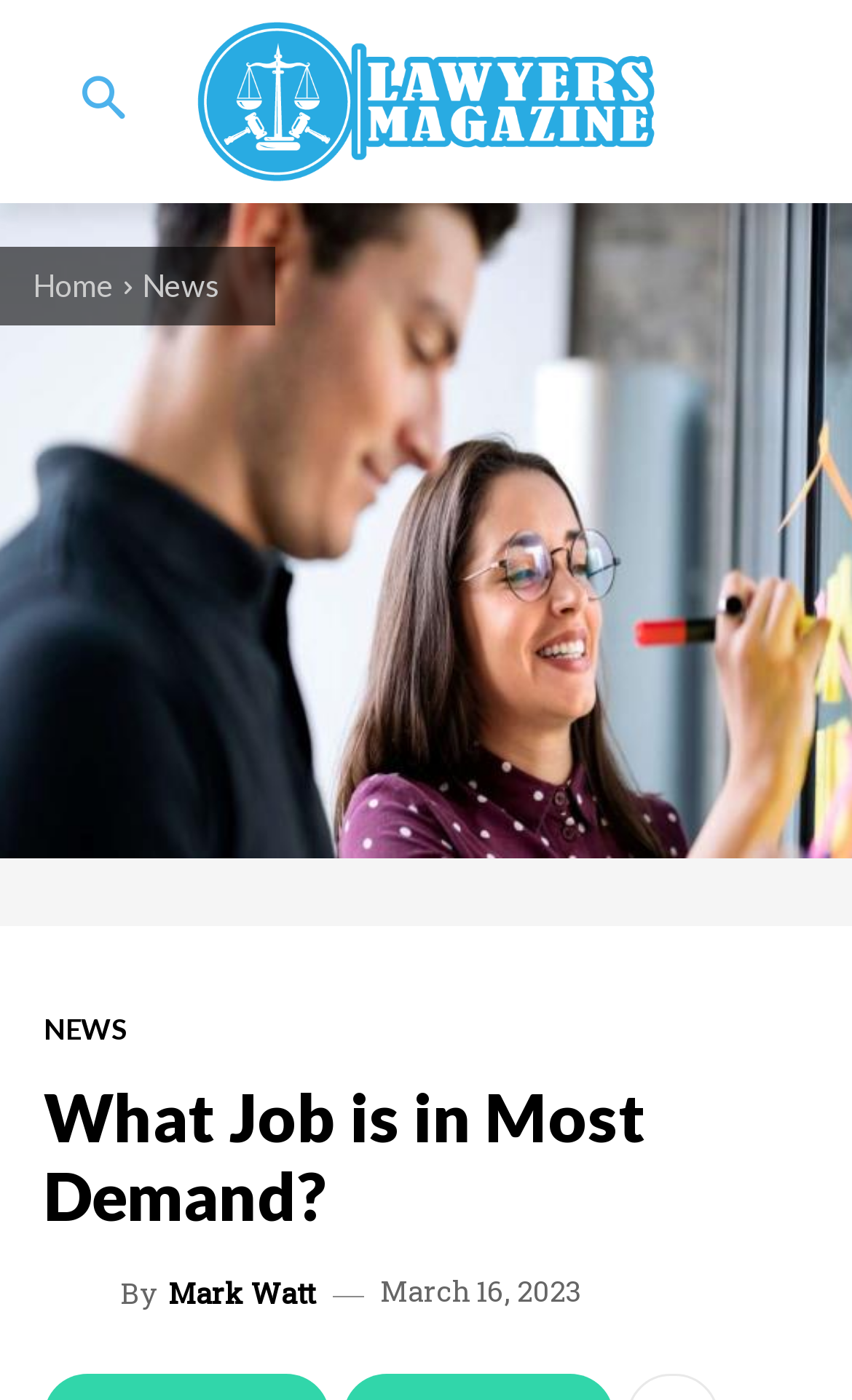Respond to the question with just a single word or phrase: 
When was the current article published?

March 16, 2023